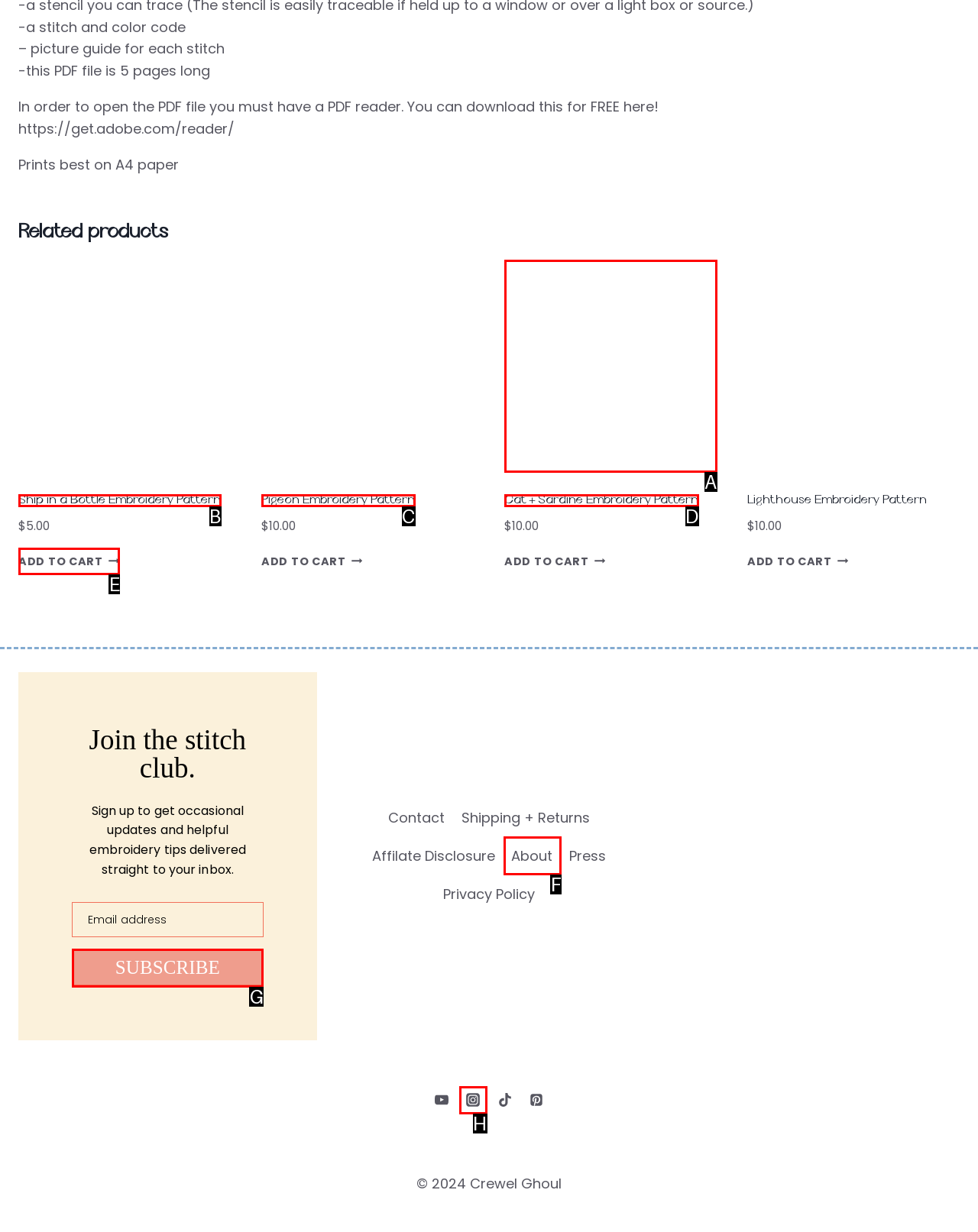Which HTML element should be clicked to complete the task: Visit the 'About' page? Answer with the letter of the corresponding option.

F